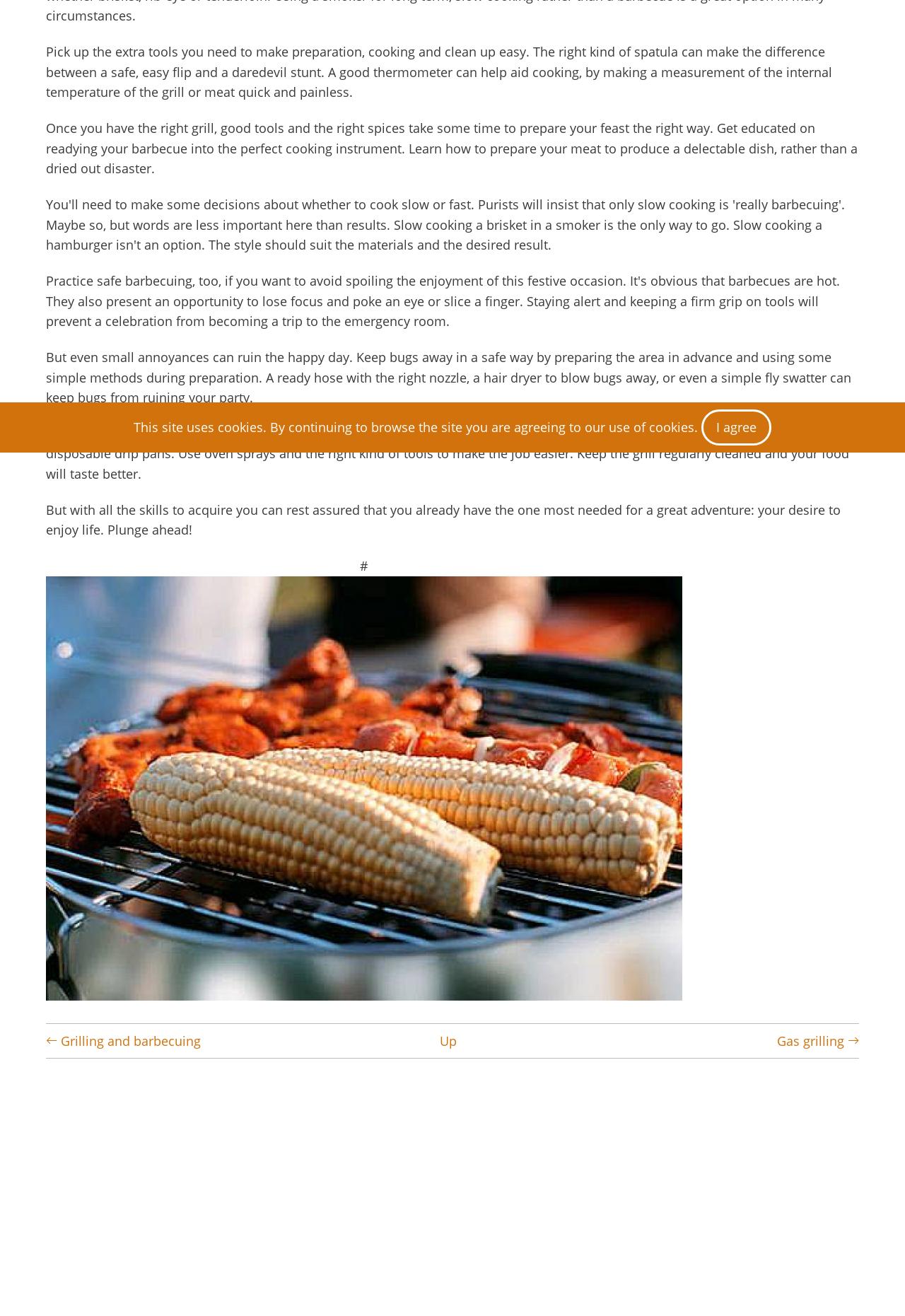Provide the bounding box coordinates of the HTML element described as: "Food and wine". The bounding box coordinates should be four float numbers between 0 and 1, i.e., [left, top, right, bottom].

[0.507, 0.137, 0.604, 0.15]